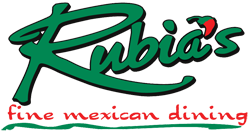What is symbolized by the red chili pepper?
Provide a concise answer using a single word or phrase based on the image.

Authentic flavors